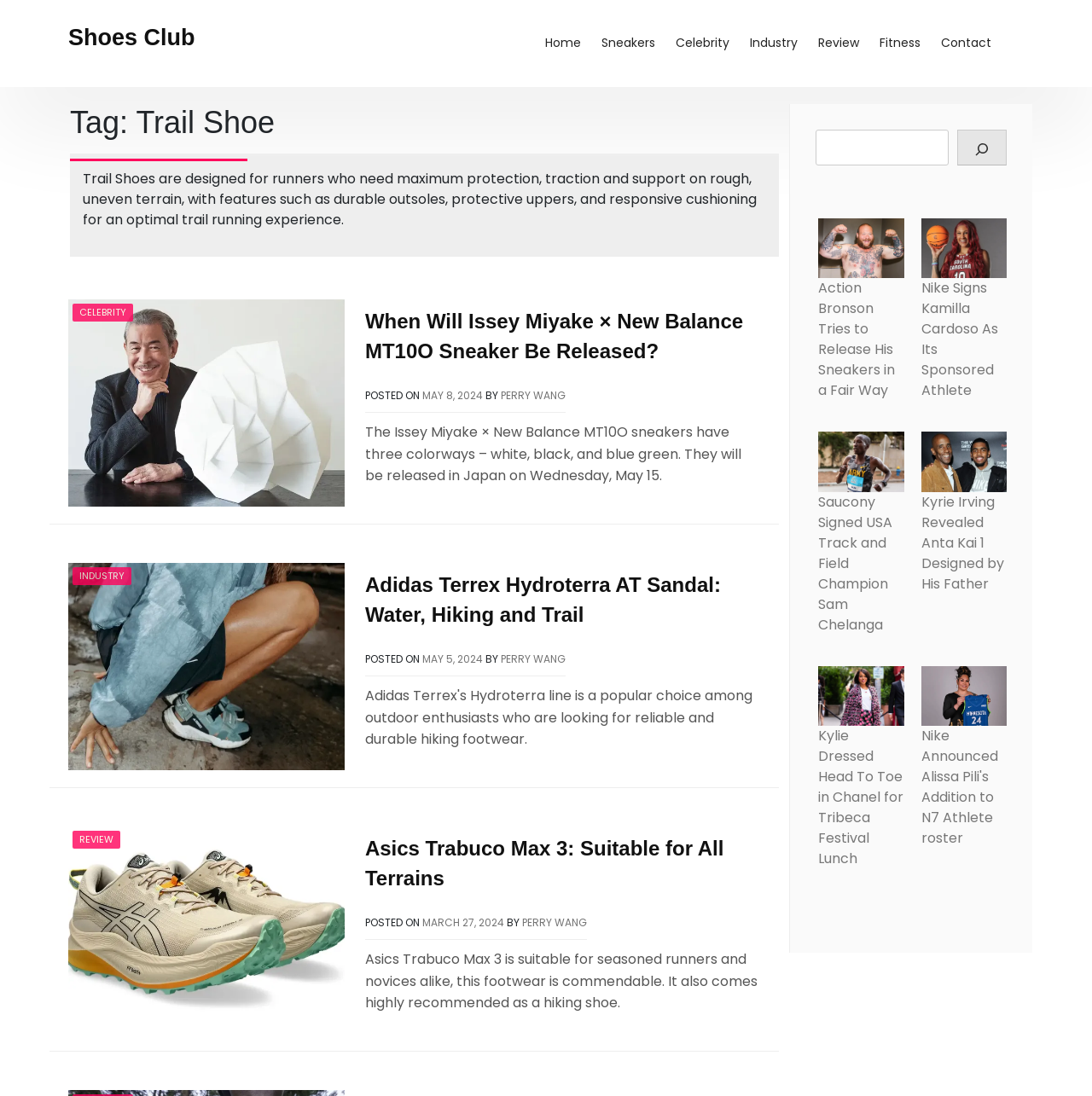Could you identify the text that serves as the heading for this webpage?

Tag: Trail Shoe